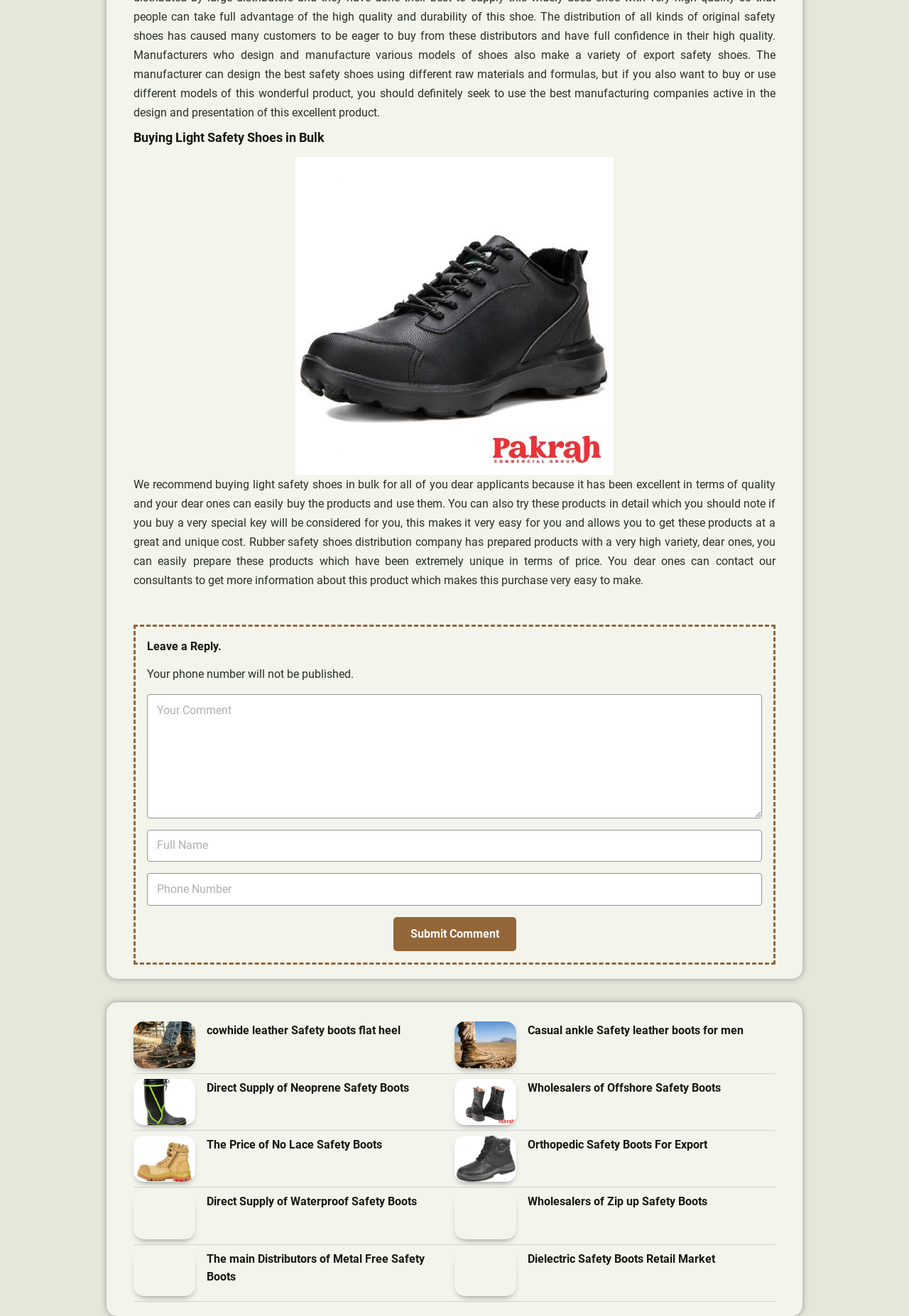Identify the bounding box for the UI element described as: "name="phone" placeholder="Phone Number"". Ensure the coordinates are four float numbers between 0 and 1, formatted as [left, top, right, bottom].

[0.162, 0.664, 0.838, 0.688]